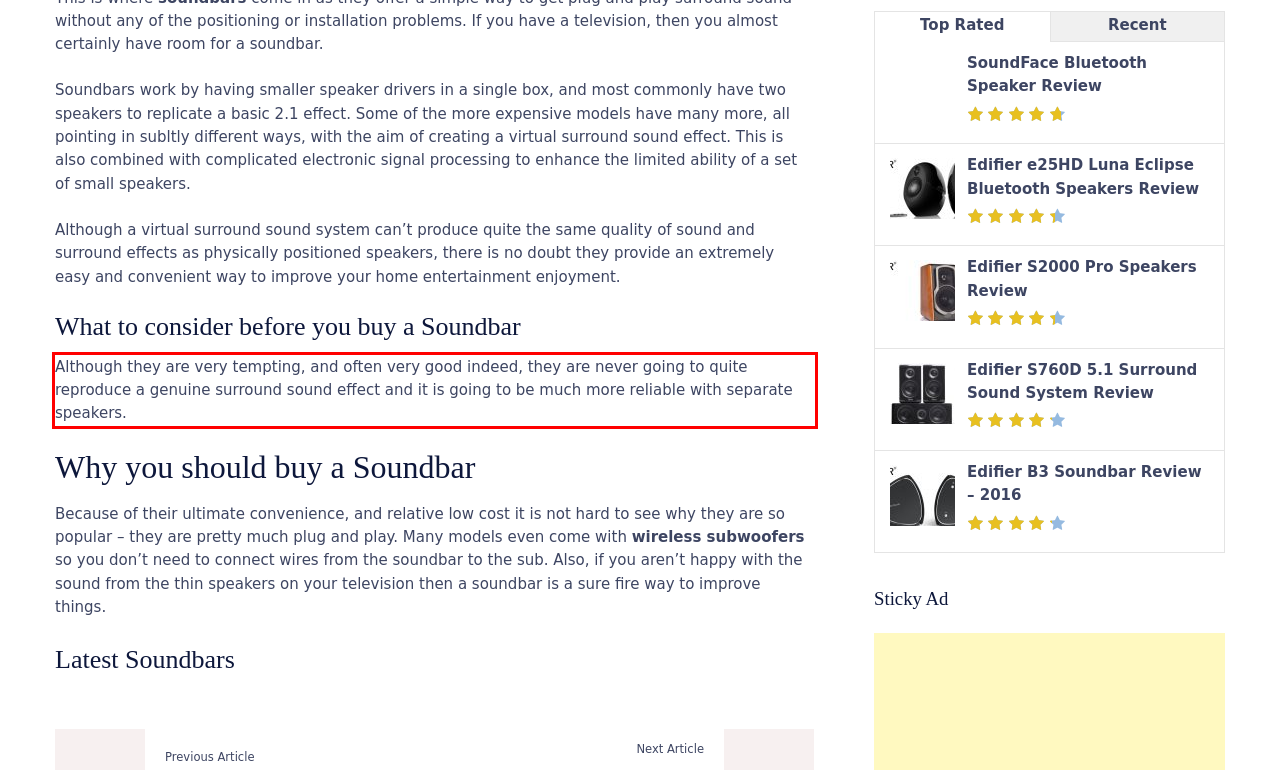Analyze the screenshot of the webpage and extract the text from the UI element that is inside the red bounding box.

Although they are very tempting, and often very good indeed, they are never going to quite reproduce a genuine surround sound effect and it is going to be much more reliable with separate speakers.